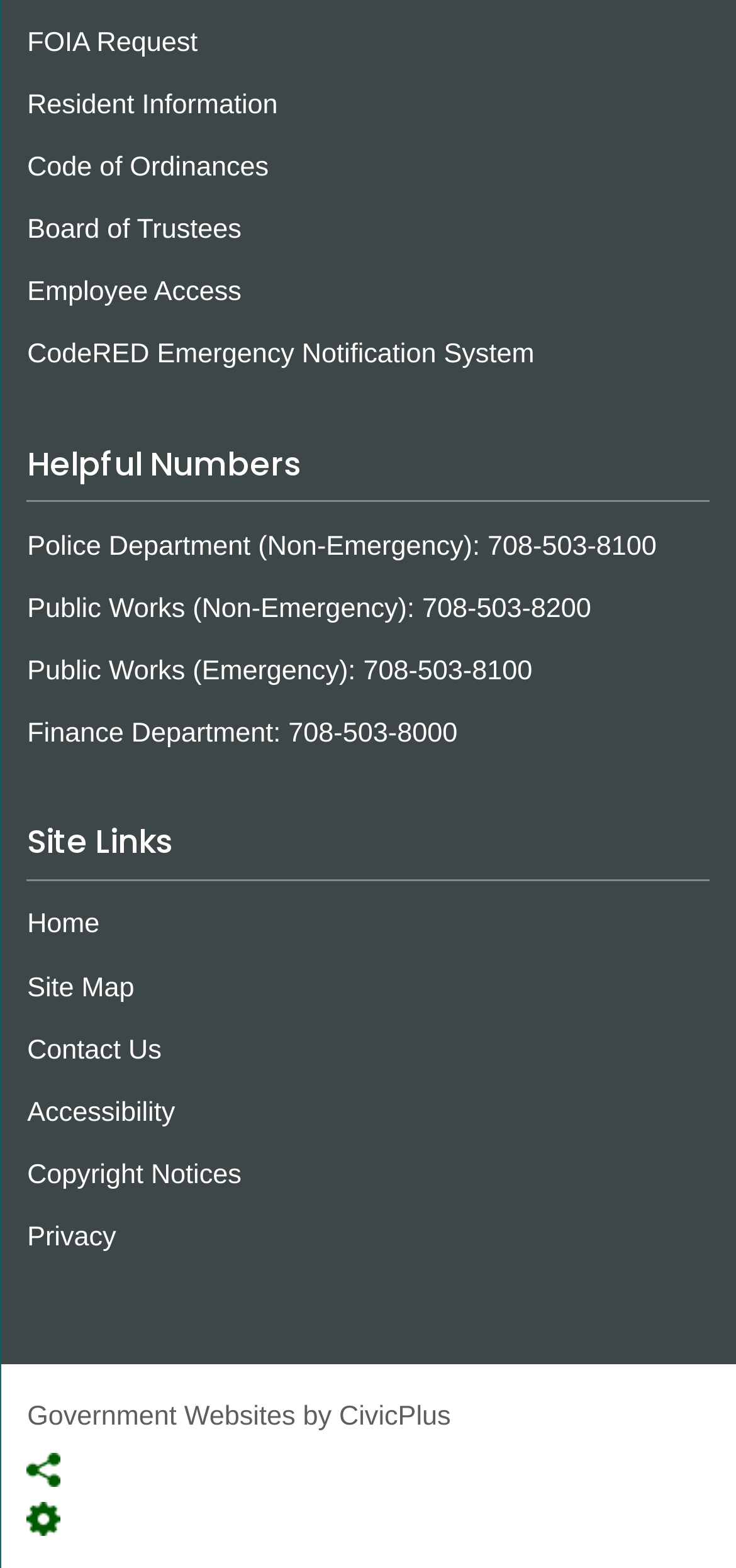Specify the bounding box coordinates for the region that must be clicked to perform the given instruction: "Contact marianne".

None